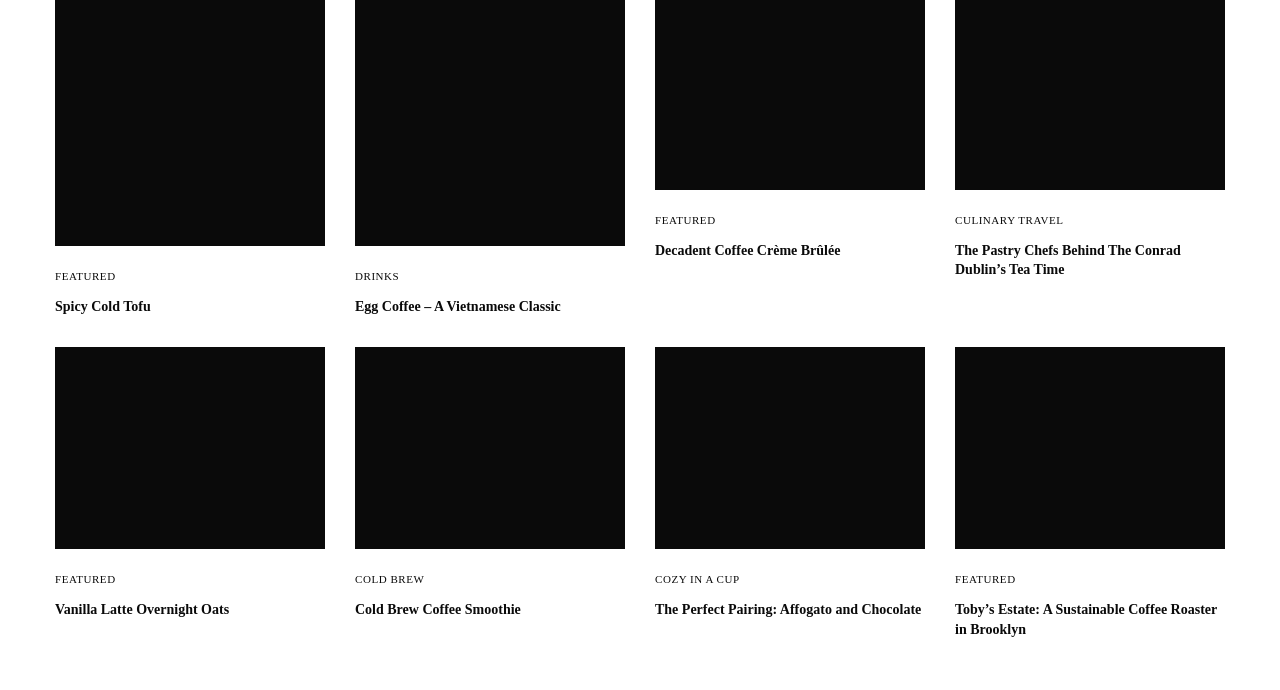Please mark the bounding box coordinates of the area that should be clicked to carry out the instruction: "Learn about 'Toby’s Estate: A Sustainable Coffee Roaster in Brooklyn'".

[0.746, 0.87, 0.957, 0.927]